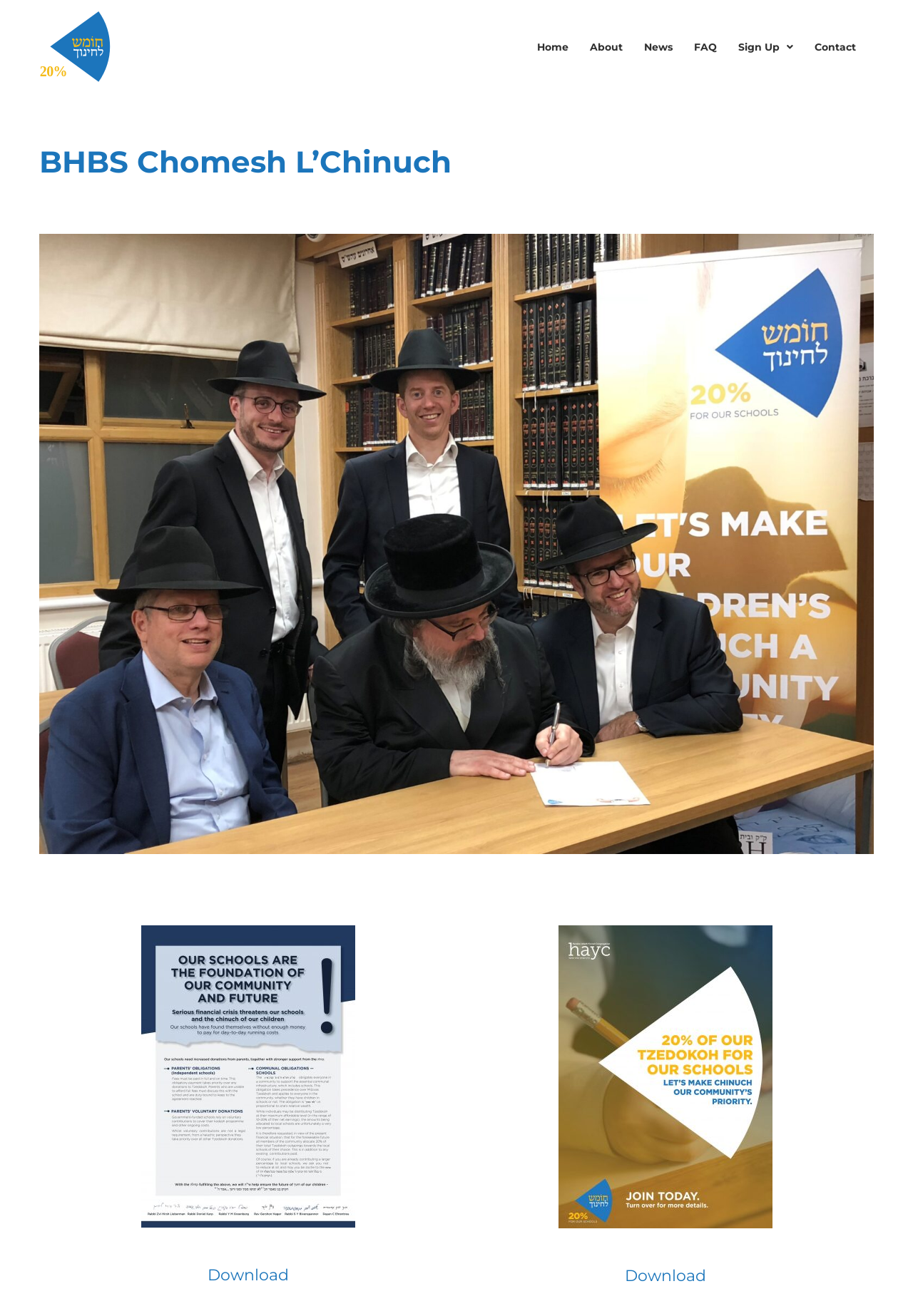Find the bounding box coordinates of the clickable element required to execute the following instruction: "Go to Home page". Provide the coordinates as four float numbers between 0 and 1, i.e., [left, top, right, bottom].

[0.577, 0.024, 0.634, 0.048]